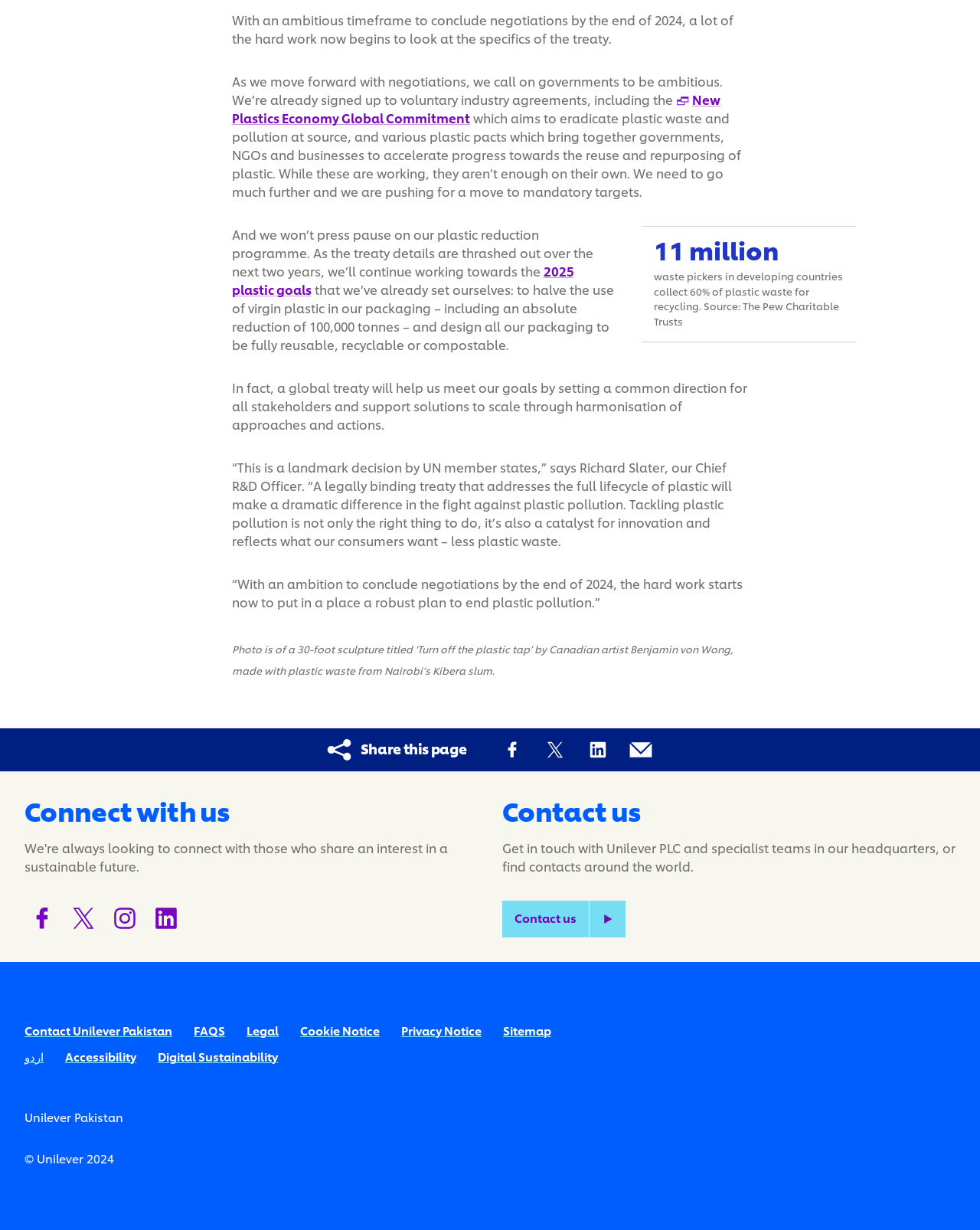Determine the bounding box coordinates of the section I need to click to execute the following instruction: "Contact us". Provide the coordinates as four float numbers between 0 and 1, i.e., [left, top, right, bottom].

[0.512, 0.732, 0.638, 0.762]